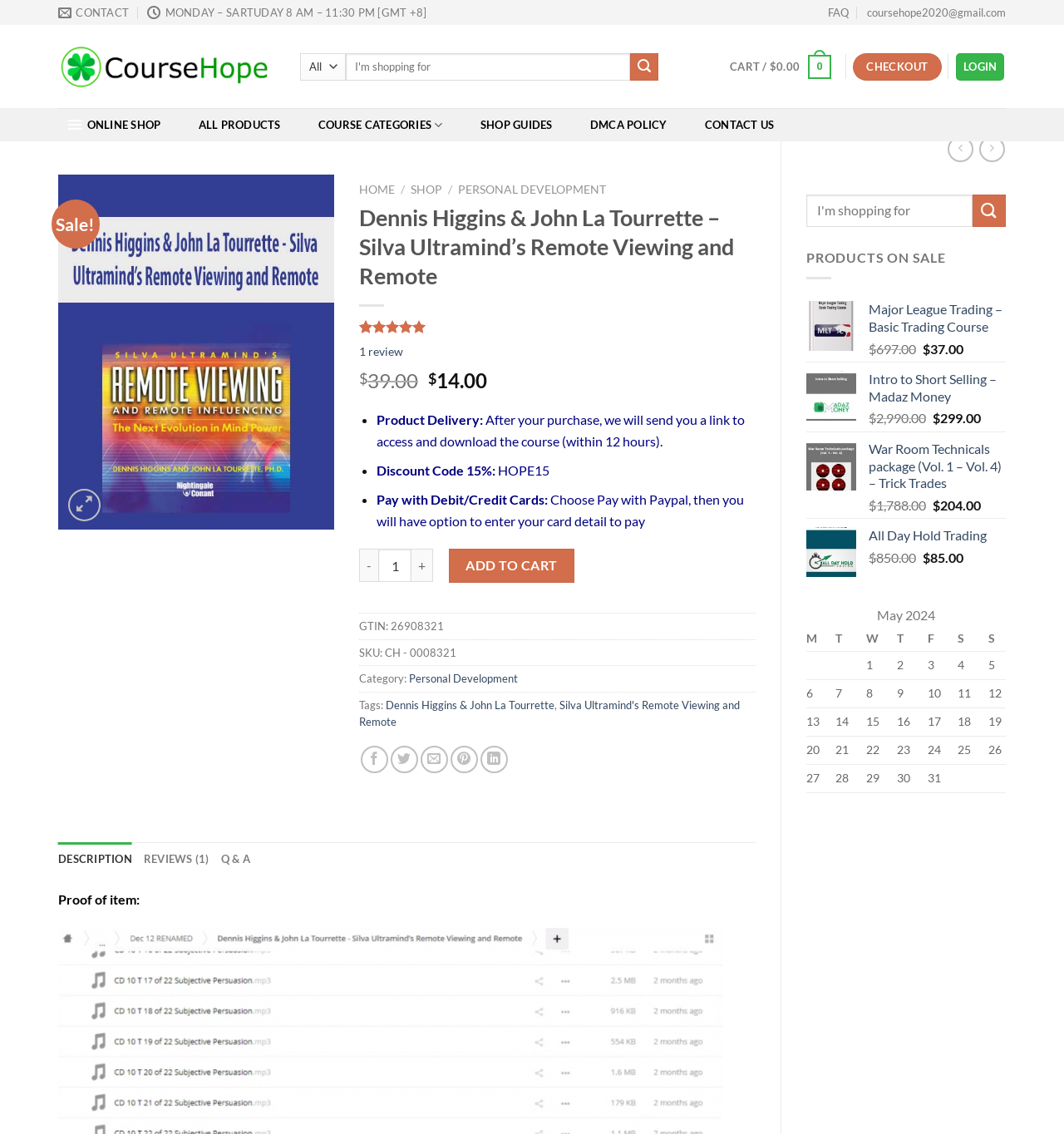Use a single word or phrase to answer the question:
How many search boxes are on the webpage?

2